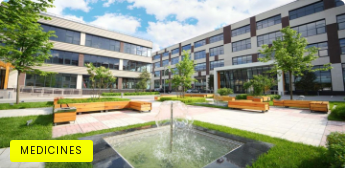Offer a thorough description of the image.

The image captures a modern, spacious courtyard featuring a contemporary building façade with large windows that allow plenty of natural light. In the foreground, a tranquil water feature adds a soothing element, with water cascading into a small pond surrounded by neatly arranged stones. Comfortable wooden benches are placed around the area, inviting relaxation amidst the greenery. Lush trees and well-maintained grass enhance the serene atmosphere, creating a peaceful space for gathering. Prominently displayed in bright yellow is the word "MEDICINES," indicating a focus on healthcare or wellness within this inviting setup. The overall scene reflects a blend of nature and modern architecture, perfect for both leisure and professional activities.